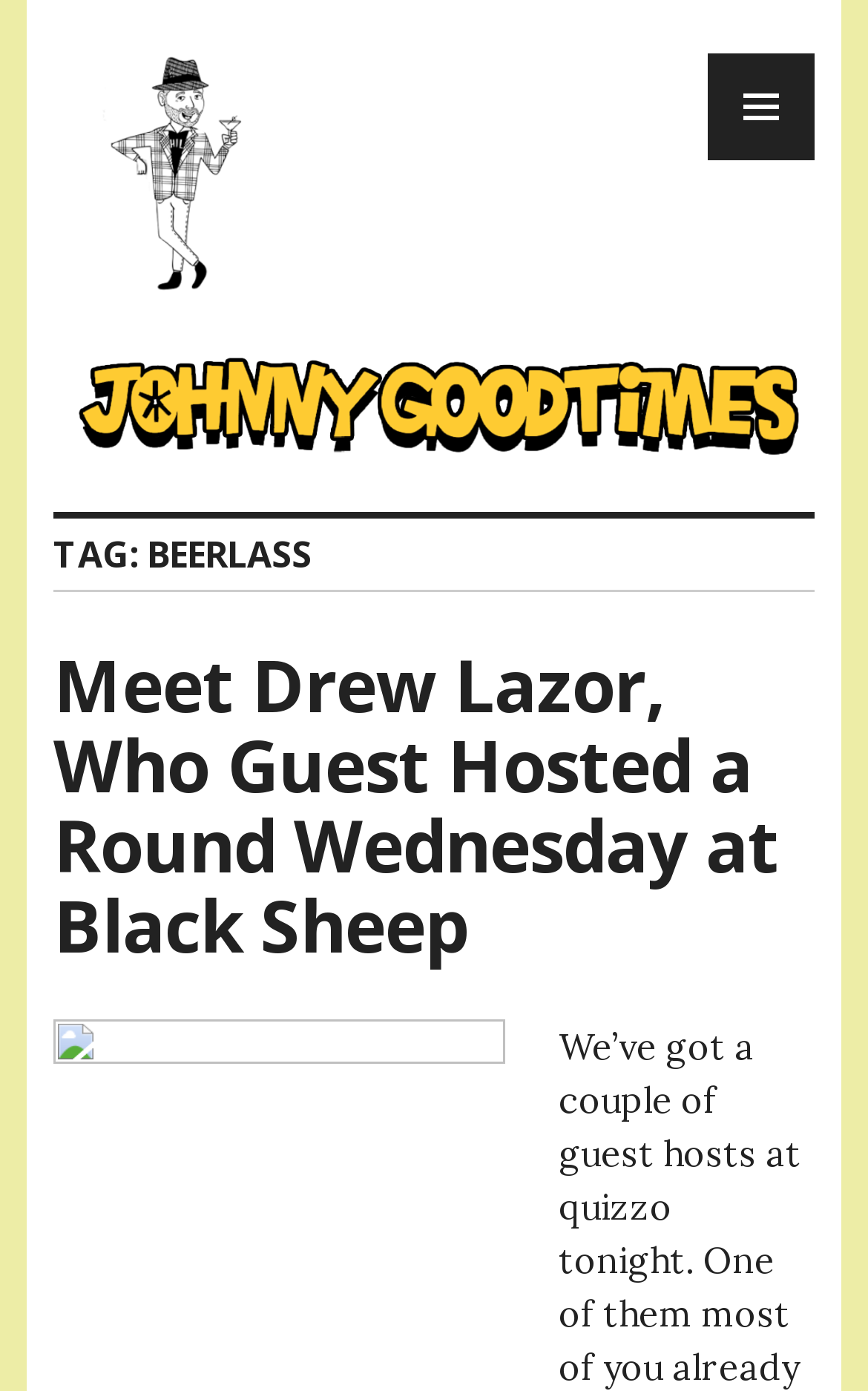Give a detailed account of the webpage.

The webpage is about Beerlass, specifically featuring Johnny Goodtimes. At the top left, there is an empty link, followed by a link with the text "Johnny Goodtimes" positioned slightly below it. To the right of these links, a button labeled "PRIMARY MENU" is located, which is not expanded by default.

Below the top links, a header section spans the width of the page, containing a heading that reads "TAG: BEERLASS". Underneath this heading, another header section is present, which holds a longer heading that describes an event: "Meet Drew Lazor, Who Guest Hosted a Round Wednesday at Black Sheep". This heading is accompanied by a link with the same text, positioned slightly above it.